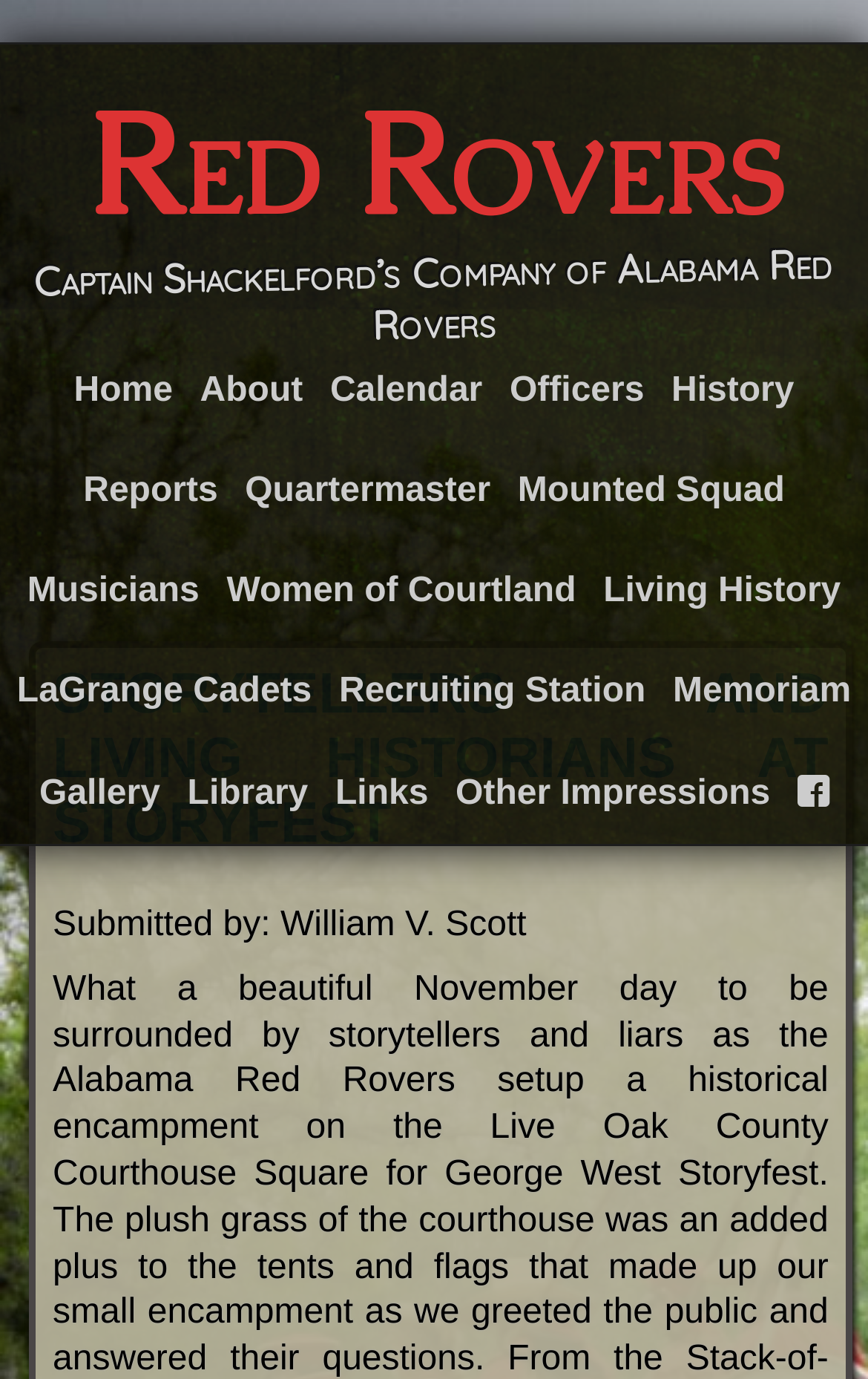What is the first link in the second section?
Look at the screenshot and give a one-word or phrase answer.

Red Rovers